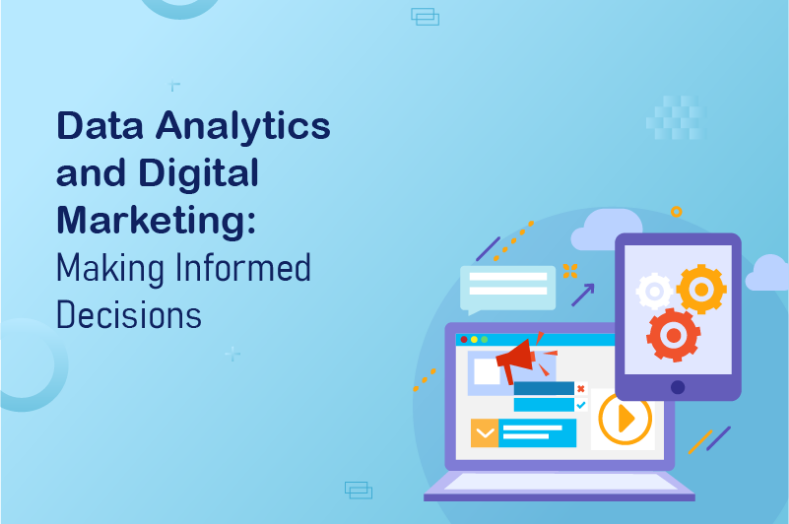What is displayed on the laptop? From the image, respond with a single word or brief phrase.

graphs and interactive tools